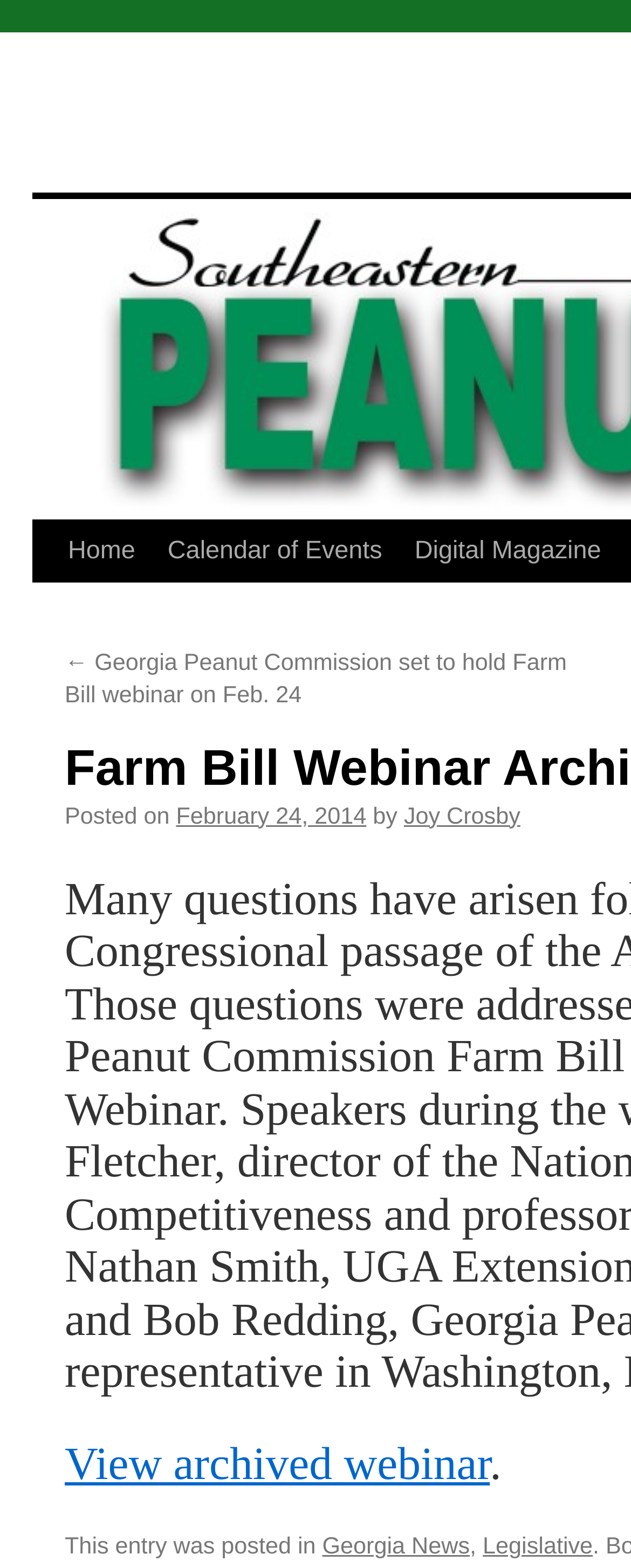Please find the bounding box coordinates in the format (top-left x, top-left y, bottom-right x, bottom-right y) for the given element description. Ensure the coordinates are floating point numbers between 0 and 1. Description: Calendar of Events

[0.222, 0.332, 0.557, 0.411]